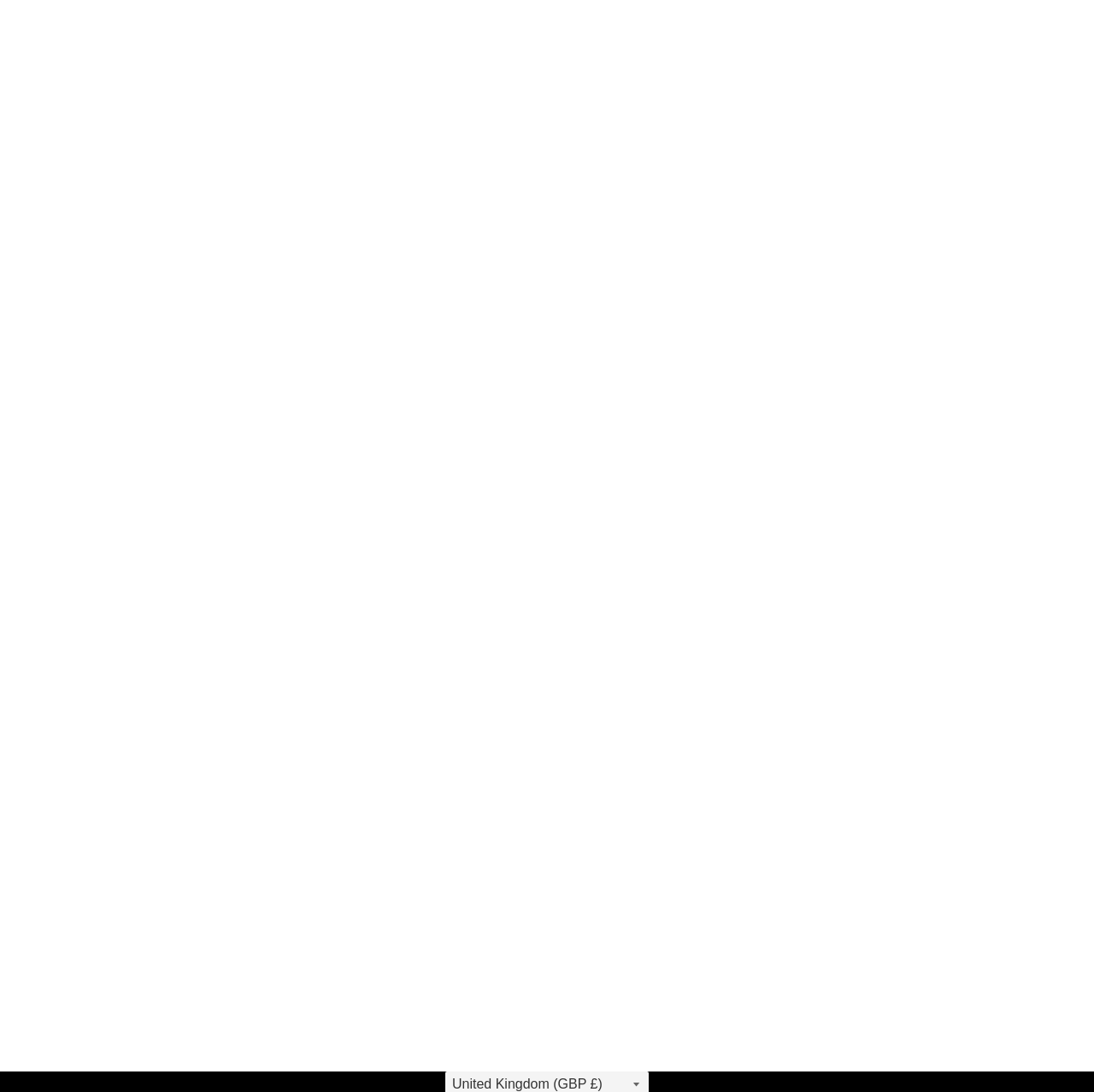Please find the bounding box coordinates of the element that must be clicked to perform the given instruction: "Click the 'Next slide' button". The coordinates should be four float numbers from 0 to 1, i.e., [left, top, right, bottom].

[0.516, 0.428, 0.548, 0.46]